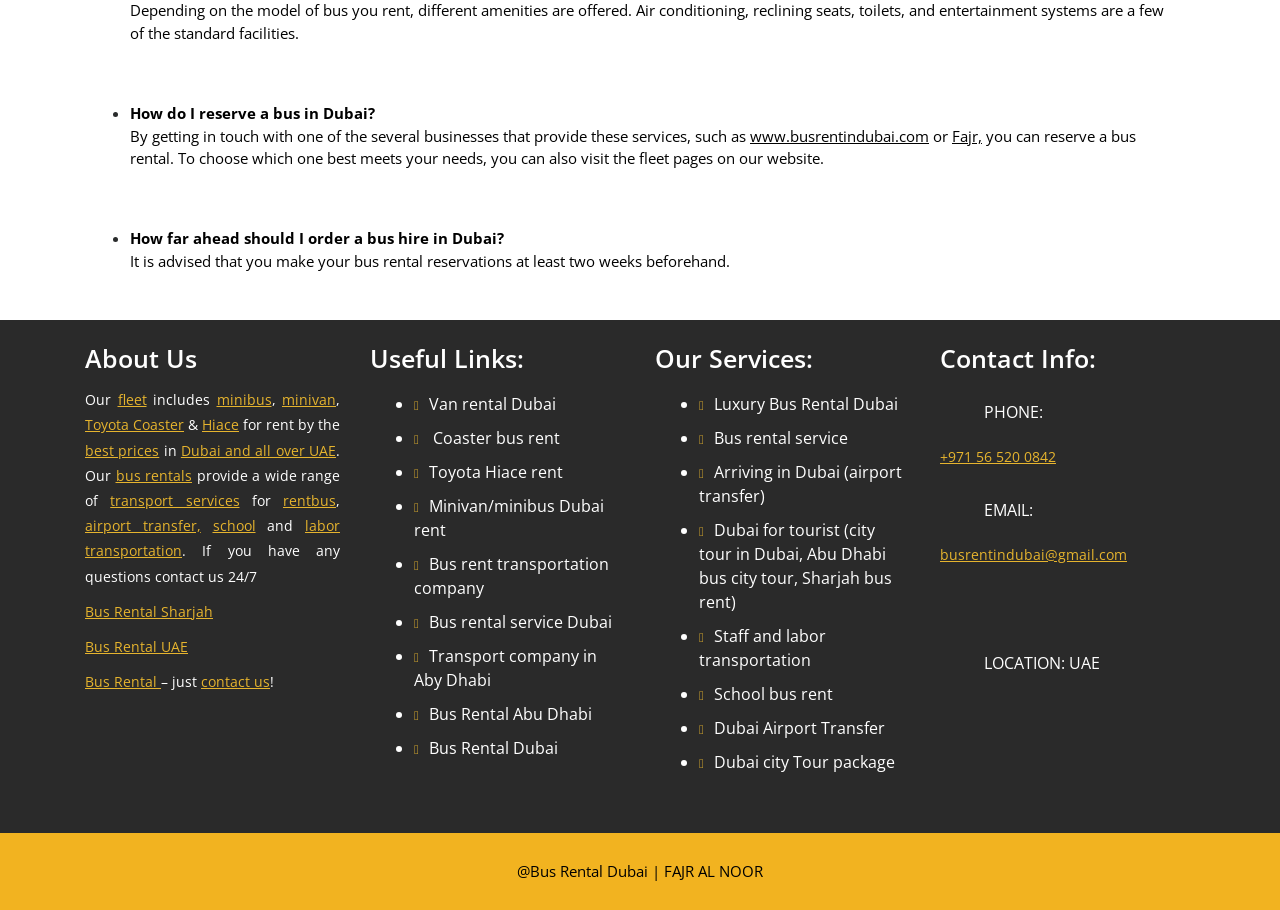Please identify the bounding box coordinates of the element I should click to complete this instruction: 'Visit 'www.busrentindubai.com''. The coordinates should be given as four float numbers between 0 and 1, like this: [left, top, right, bottom].

[0.586, 0.138, 0.726, 0.16]